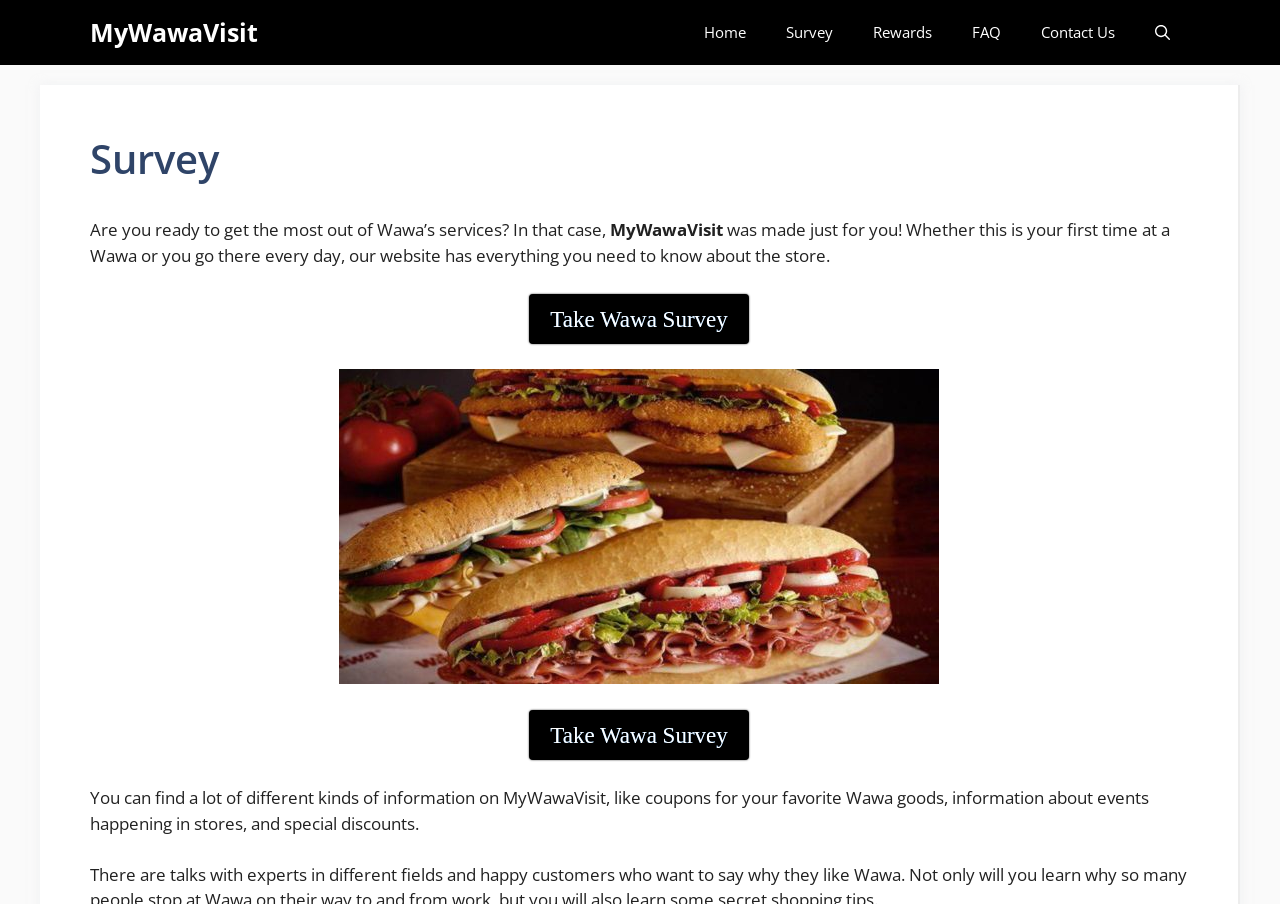Identify the coordinates of the bounding box for the element described below: "Survey". Return the coordinates as four float numbers between 0 and 1: [left, top, right, bottom].

[0.598, 0.0, 0.666, 0.072]